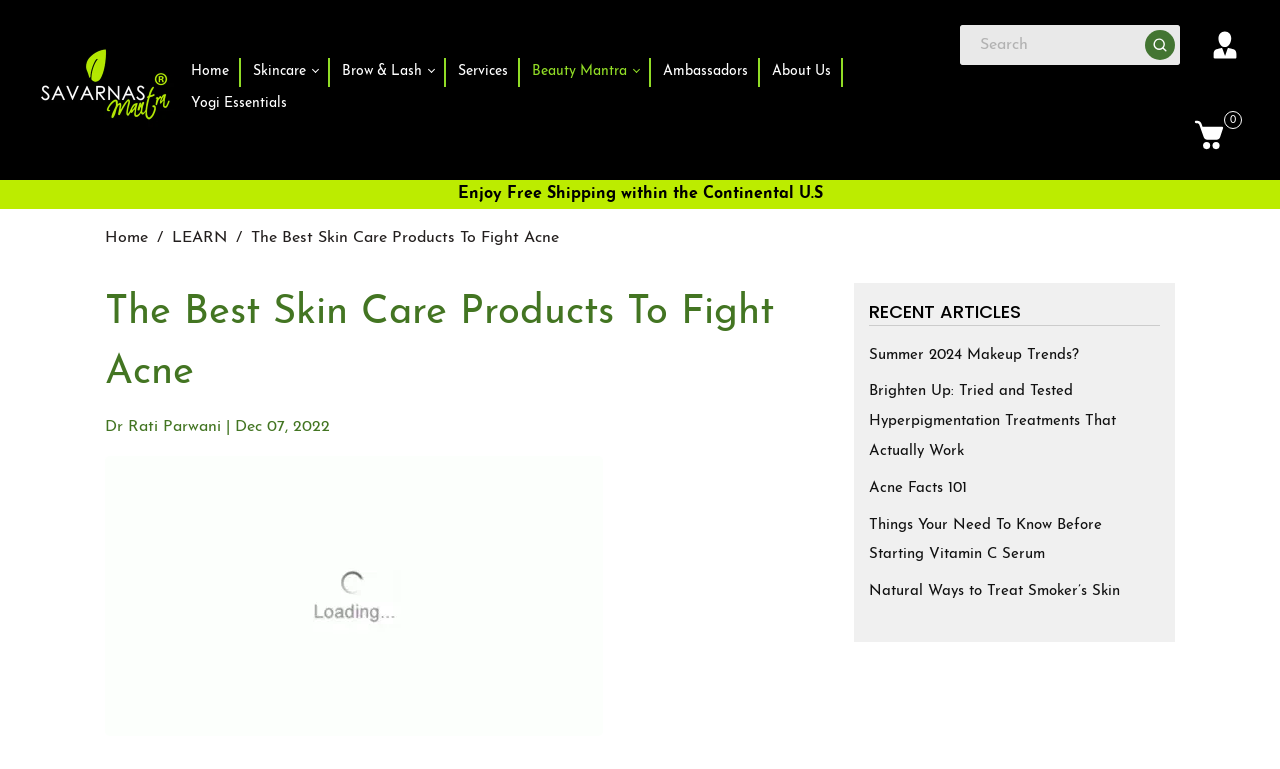Highlight the bounding box coordinates of the element that should be clicked to carry out the following instruction: "Sign in to your account". The coordinates must be given as four float numbers ranging from 0 to 1, i.e., [left, top, right, bottom].

[0.938, 0.0, 0.977, 0.117]